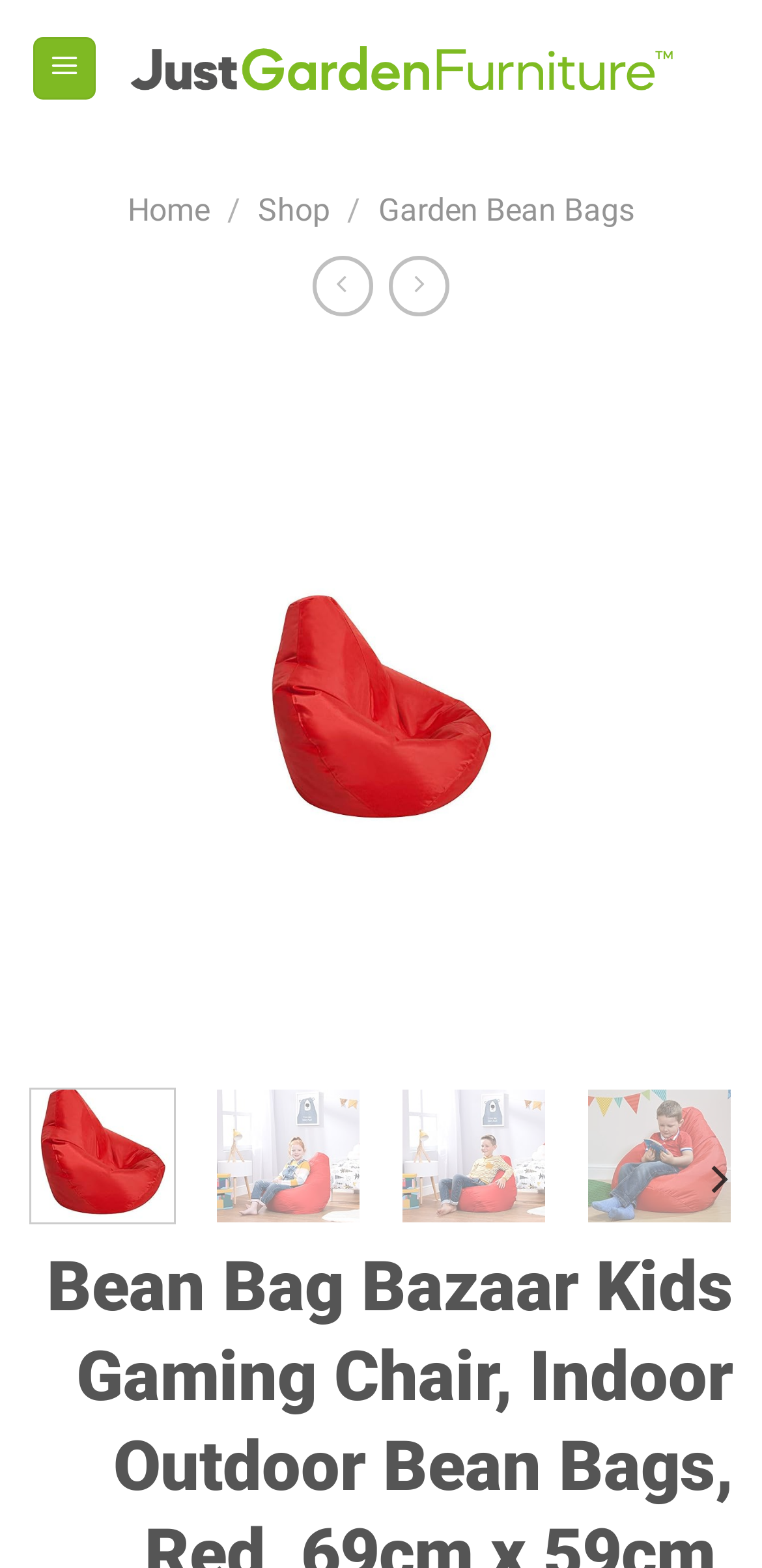Specify the bounding box coordinates of the area to click in order to execute this command: 'Browse the 'Garden Bean Bags' category'. The coordinates should consist of four float numbers ranging from 0 to 1, and should be formatted as [left, top, right, bottom].

[0.496, 0.122, 0.832, 0.146]